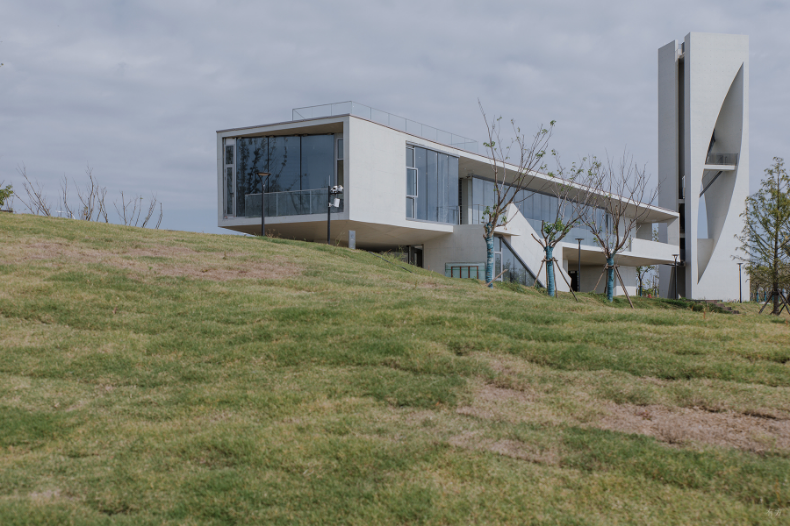Describe the image with as much detail as possible.

The image showcases the contemporary architecture of the Tong Guan Stage, elegantly perched on a grassy slope. This design harmoniously integrates the structure with its natural surroundings, utilizing the wetland ecosystem to enhance its ecological contributions. The building features sleek lines and large glass panels, allowing for ample natural light and views of the wetland area. Surrounding the structure are newly planted trees, contributing to the overall greenery. A prominent vertical element stands out on the right, which likely serves a functional or aesthetic purpose, complementing the modern design. The image is captured from the south side, emphasizing the elegant facades and the thoughtful arrangement of the surrounding landscape. The photo is credited to Chen Yang.